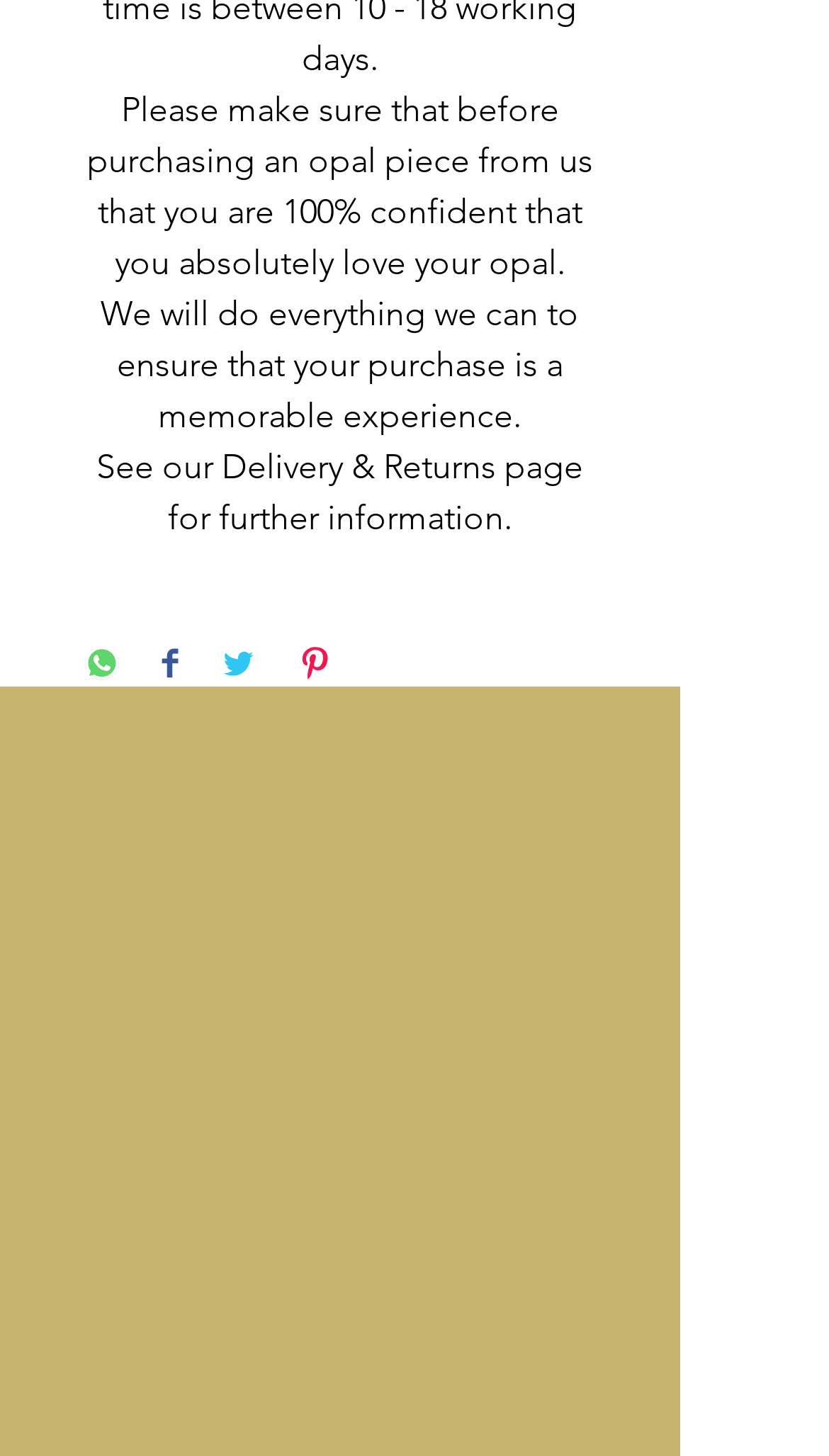Please provide a short answer using a single word or phrase for the question:
Is the website secure for credit card transactions?

Yes